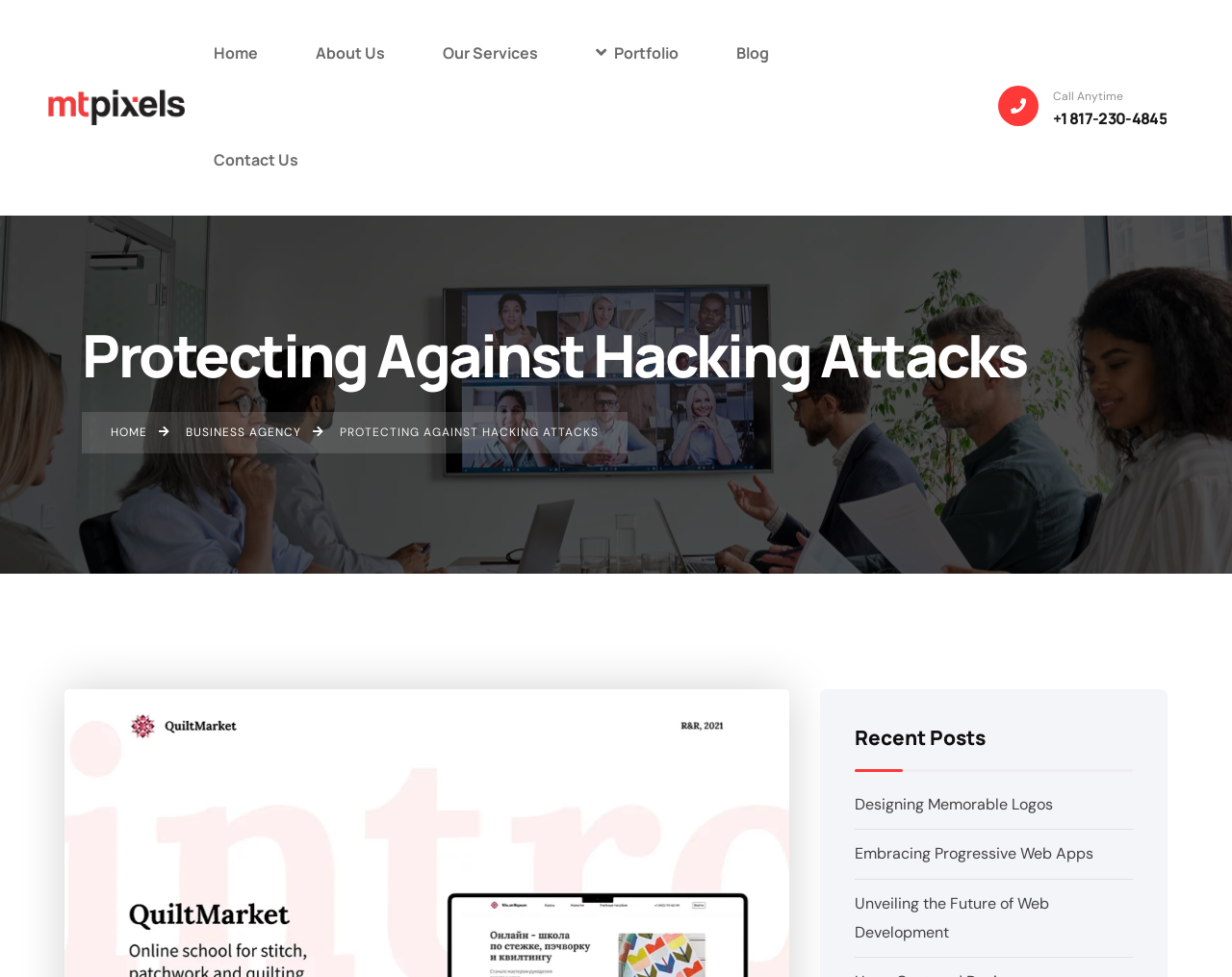Identify the primary heading of the webpage and provide its text.

Protecting Against Hacking Attacks